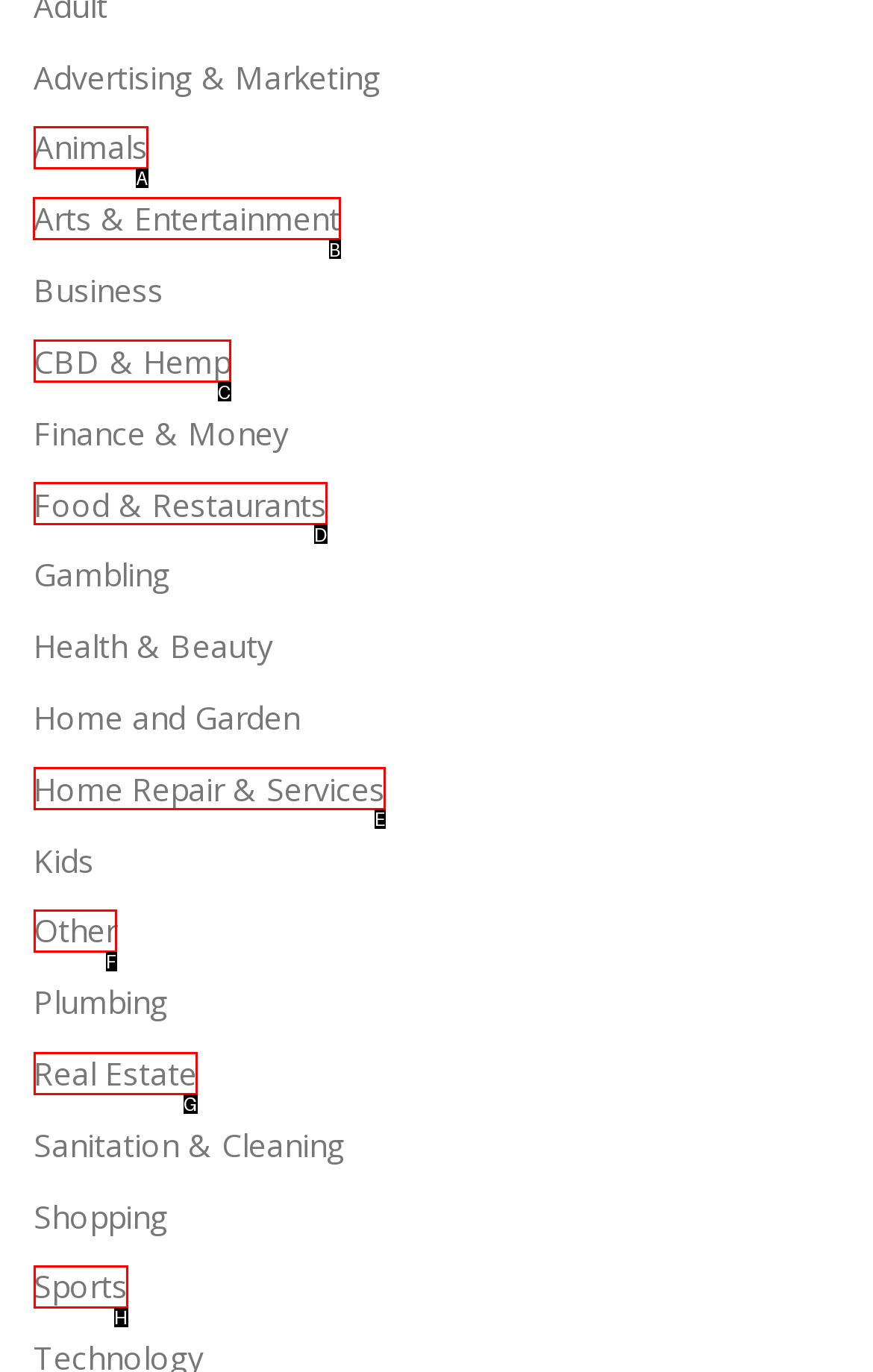Tell me which option I should click to complete the following task: follow the third link Answer with the option's letter from the given choices directly.

None